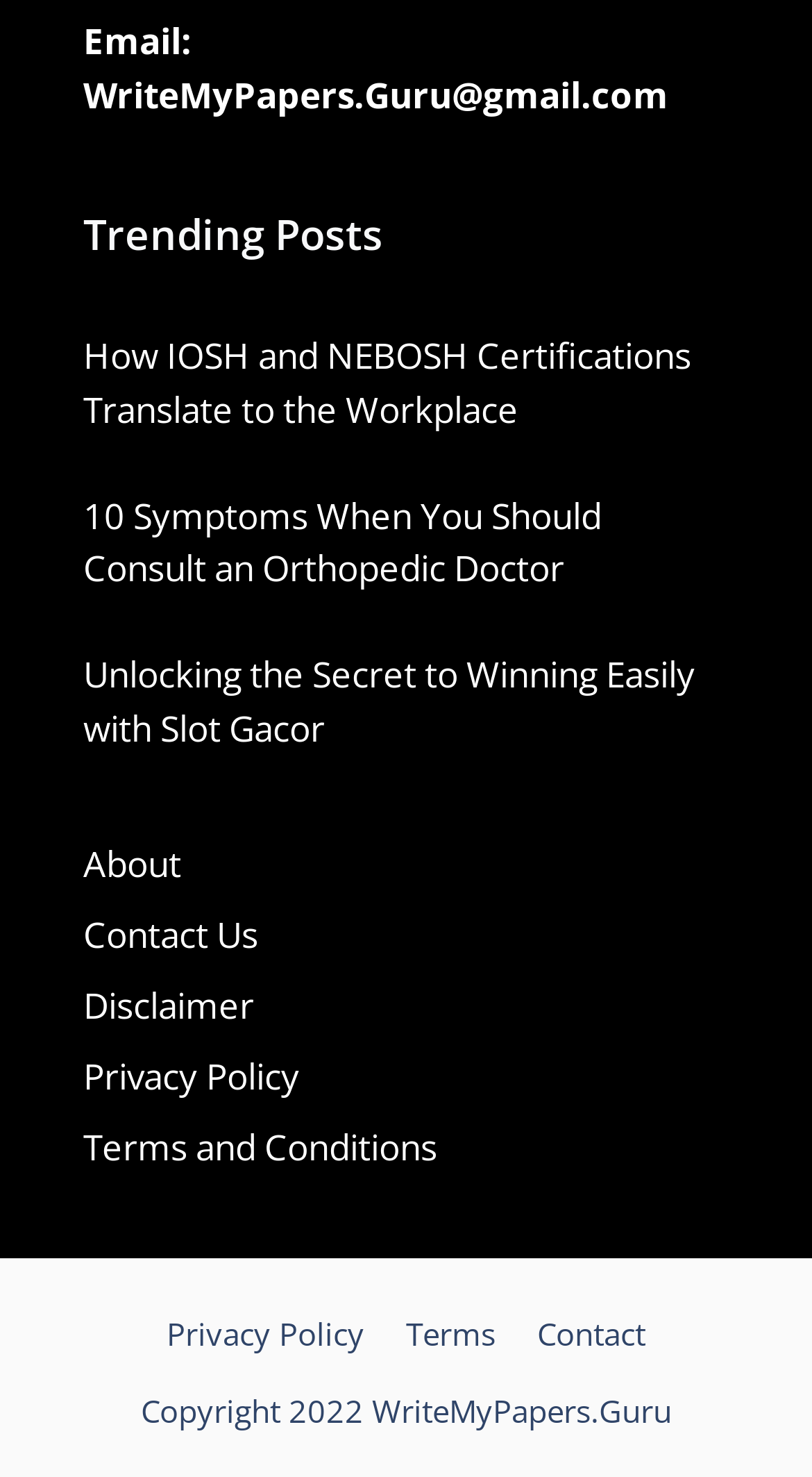What is the title of the first trending post?
Please provide a single word or phrase as your answer based on the image.

How IOSH and NEBOSH Certifications Translate to the Workplace